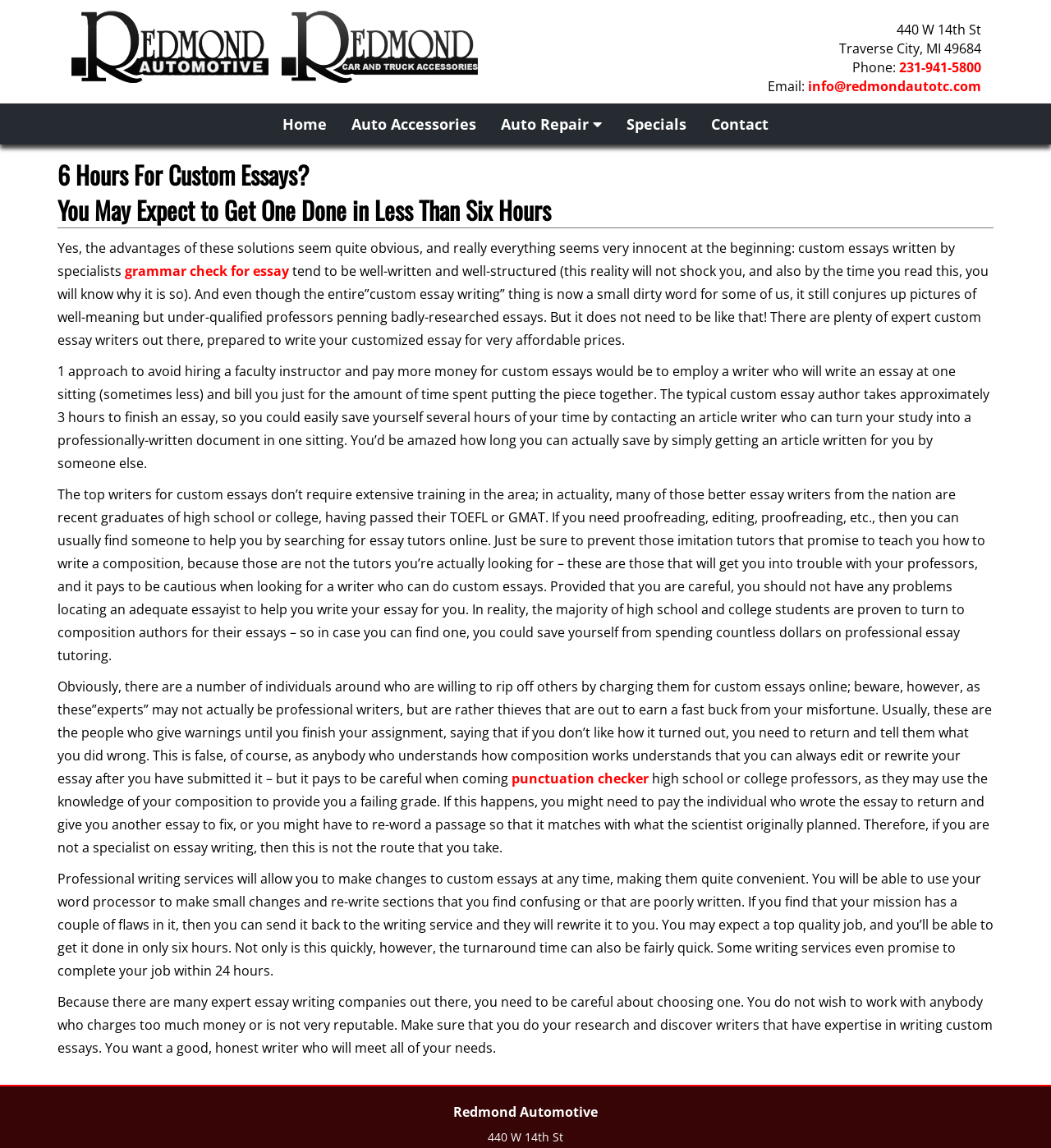Given the description grammar check for essay, predict the bounding box coordinates of the UI element. Ensure the coordinates are in the format (top-left x, top-left y, bottom-right x, bottom-right y) and all values are between 0 and 1.

[0.119, 0.228, 0.275, 0.244]